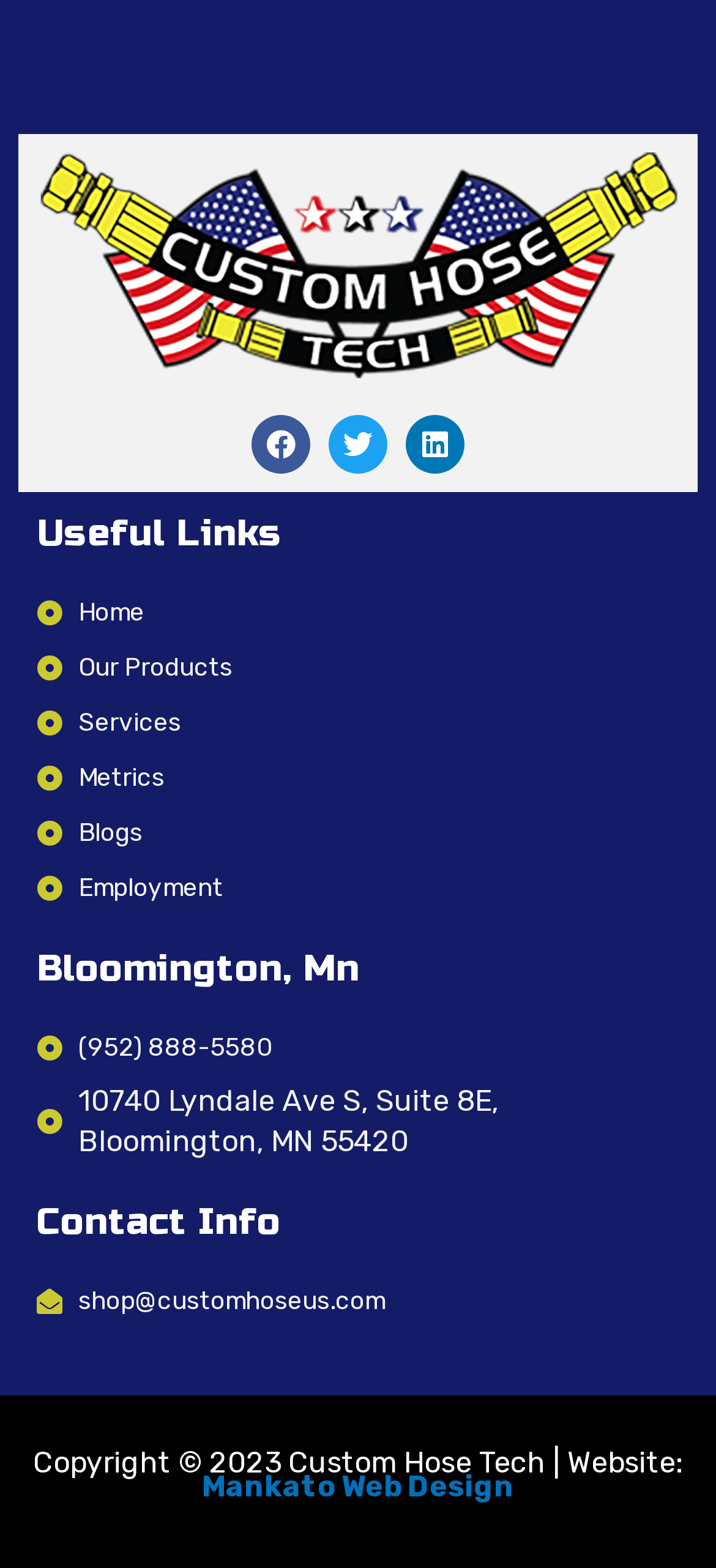Please determine the bounding box coordinates of the area that needs to be clicked to complete this task: 'View Mankato Web Design website'. The coordinates must be four float numbers between 0 and 1, formatted as [left, top, right, bottom].

[0.282, 0.937, 0.718, 0.959]